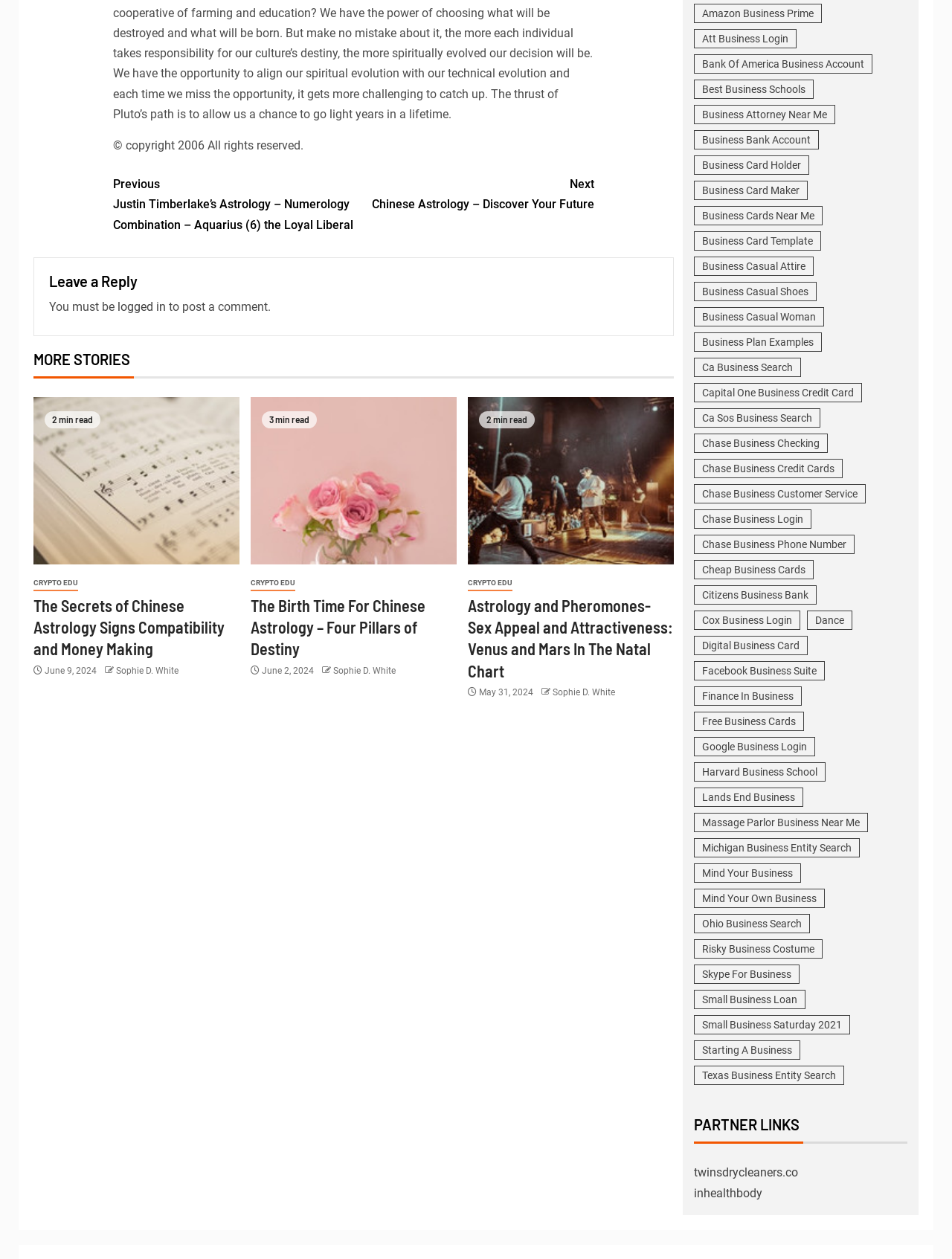Determine the coordinates of the bounding box that should be clicked to complete the instruction: "Click on 'logged in'". The coordinates should be represented by four float numbers between 0 and 1: [left, top, right, bottom].

[0.123, 0.238, 0.174, 0.249]